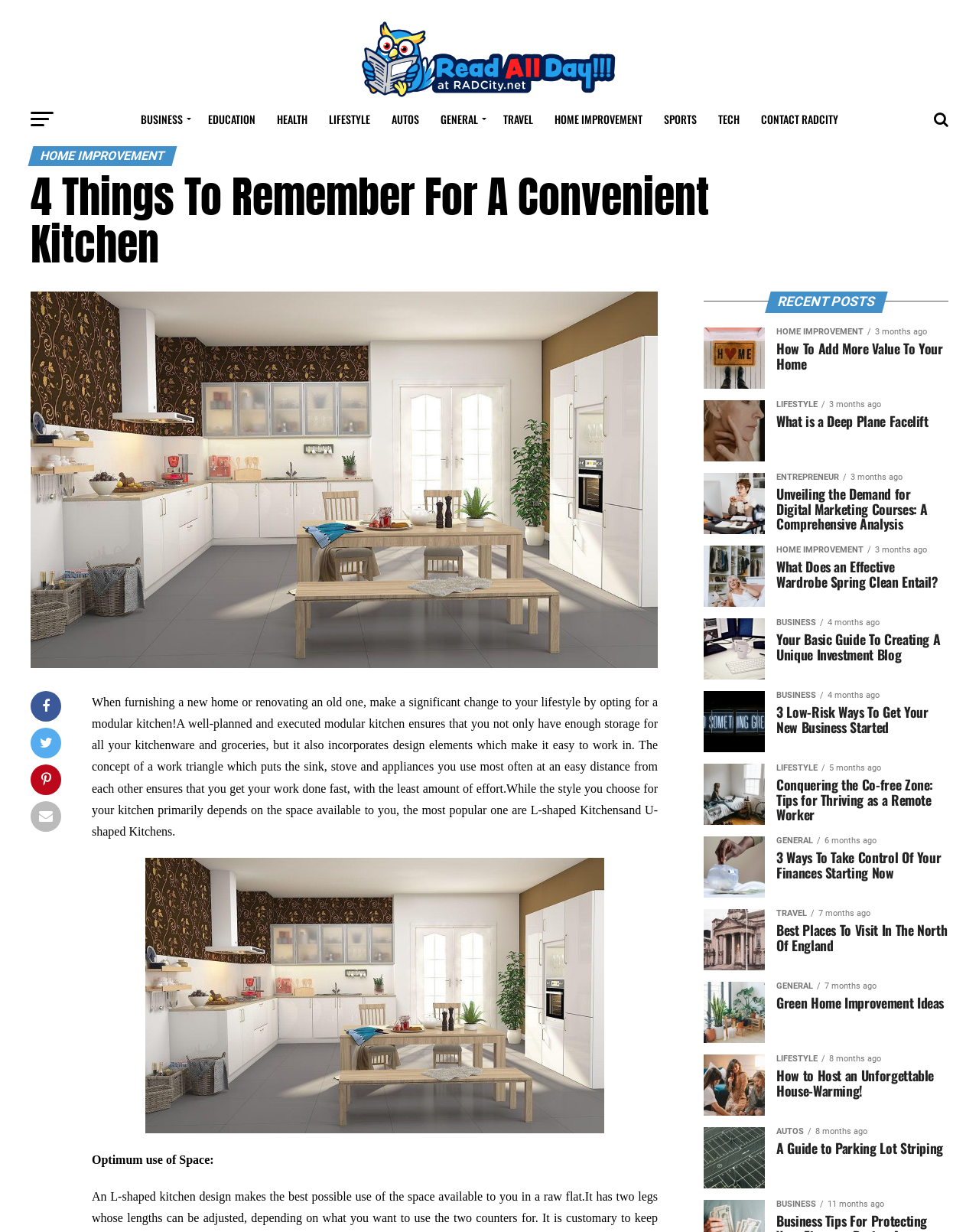How many recent posts are listed on the webpage?
Use the information from the image to give a detailed answer to the question.

The webpage lists 10 recent posts under the 'RECENT POSTS' section, including 'How To Add More Value To Your Home', 'What is a Deep Plane Facelift', and others.